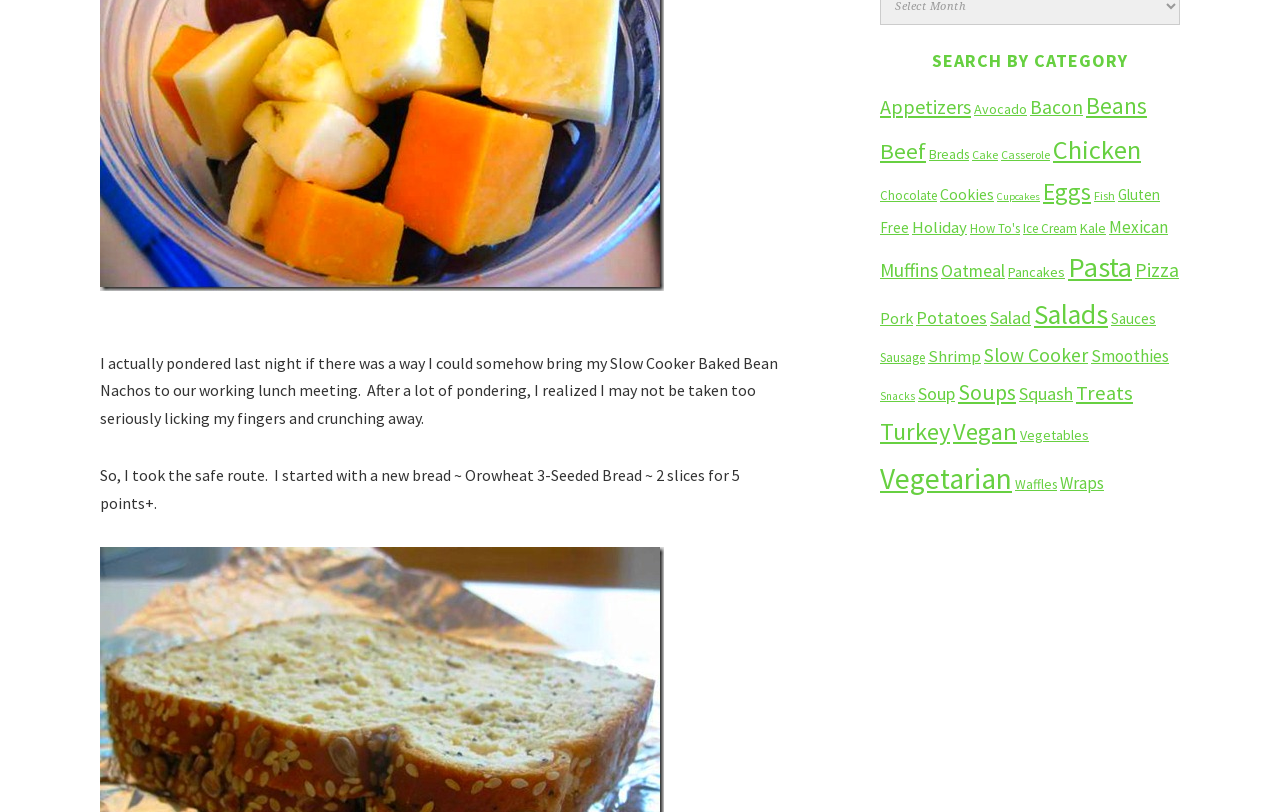Identify the bounding box coordinates of the clickable region necessary to fulfill the following instruction: "Search by category". The bounding box coordinates should be four float numbers between 0 and 1, i.e., [left, top, right, bottom].

[0.688, 0.056, 0.922, 0.094]